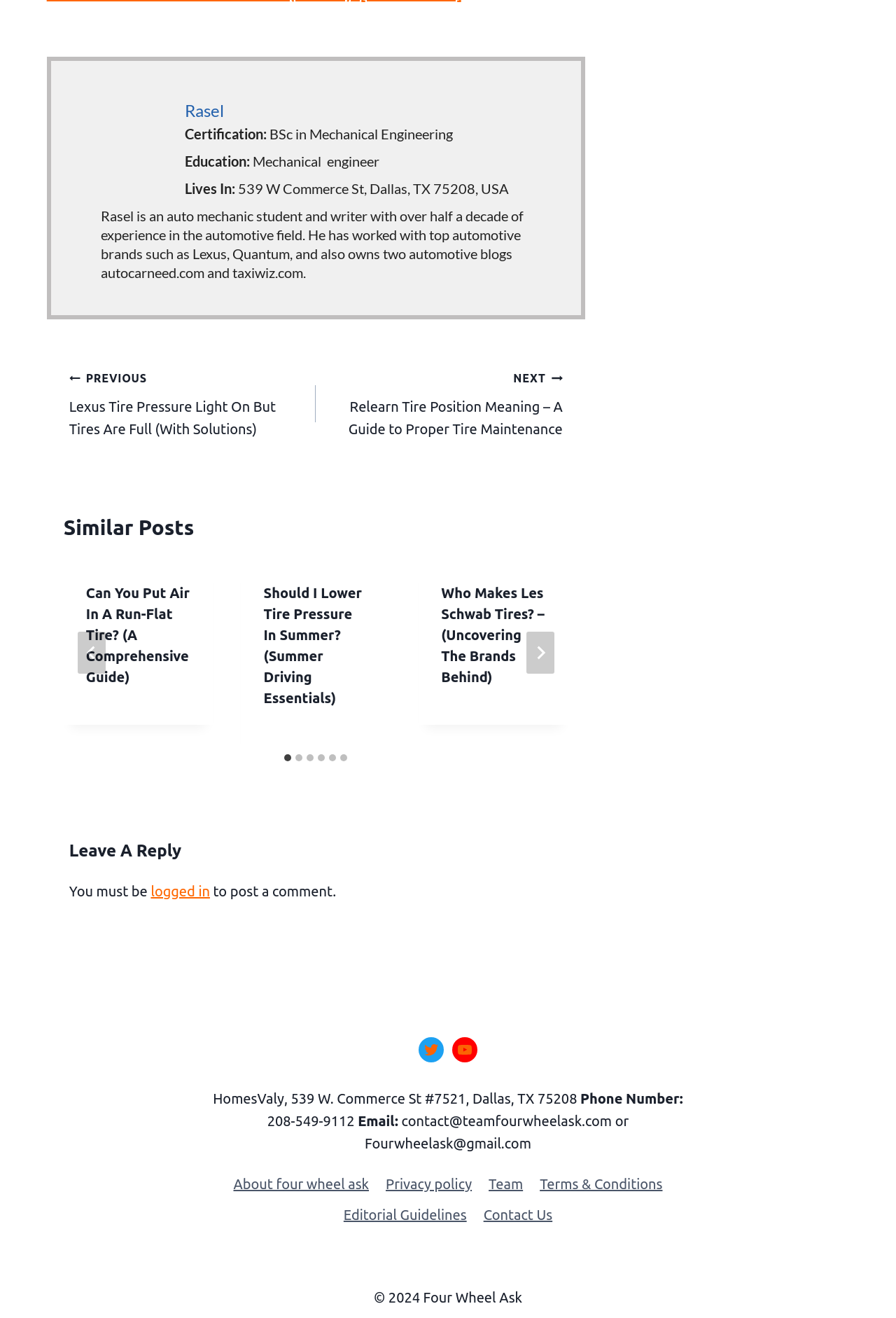Please specify the bounding box coordinates of the clickable region to carry out the following instruction: "Click on the 'PREVIOUS Lexus Tire Pressure Light On But Tires Are Full (With Solutions)' link". The coordinates should be four float numbers between 0 and 1, in the format [left, top, right, bottom].

[0.077, 0.278, 0.352, 0.334]